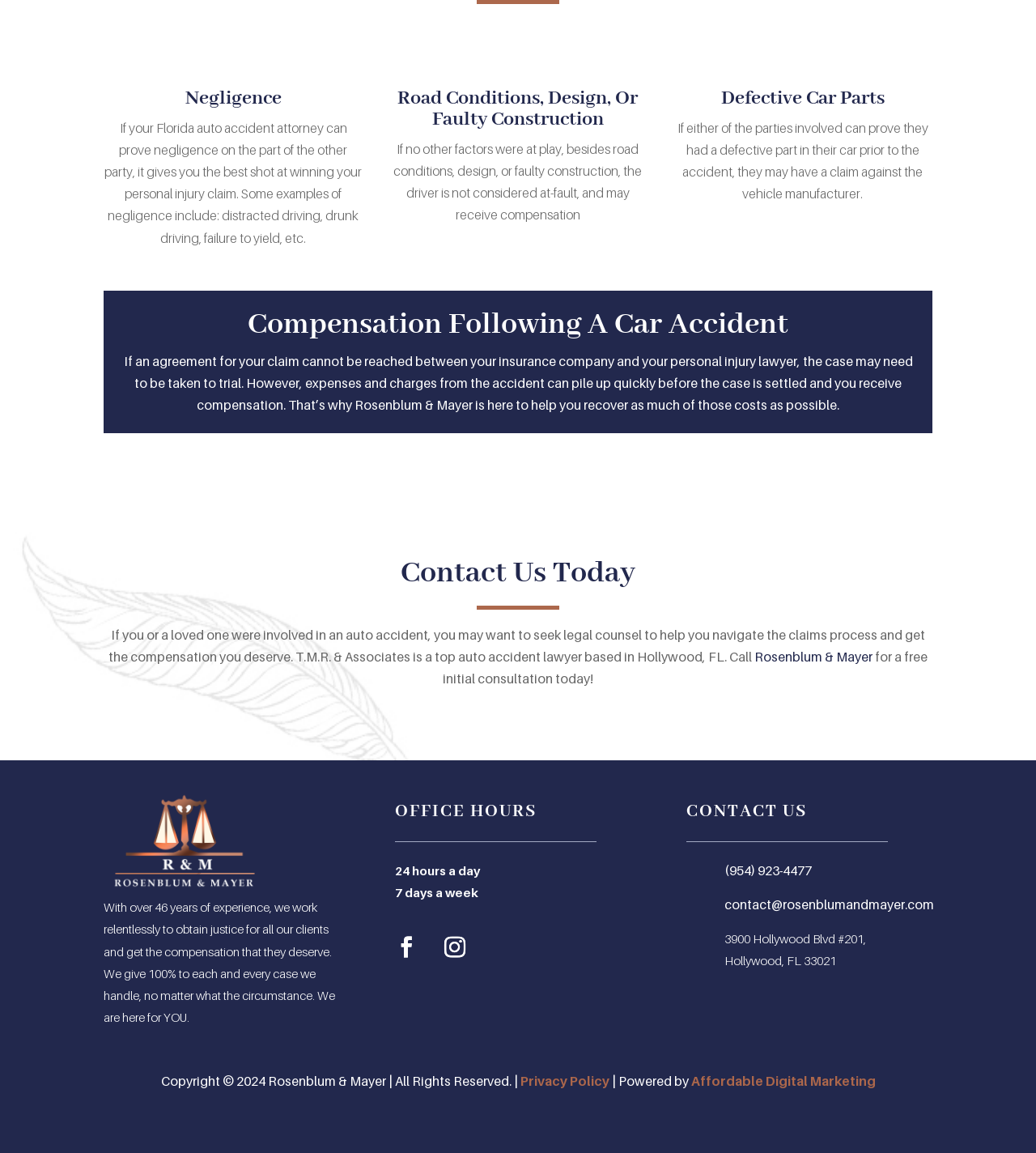What is the role of a Florida auto accident attorney?
Use the information from the image to give a detailed answer to the question.

According to the webpage, a Florida auto accident attorney can help prove negligence on the part of the other party, which gives the best shot at winning a personal injury claim.